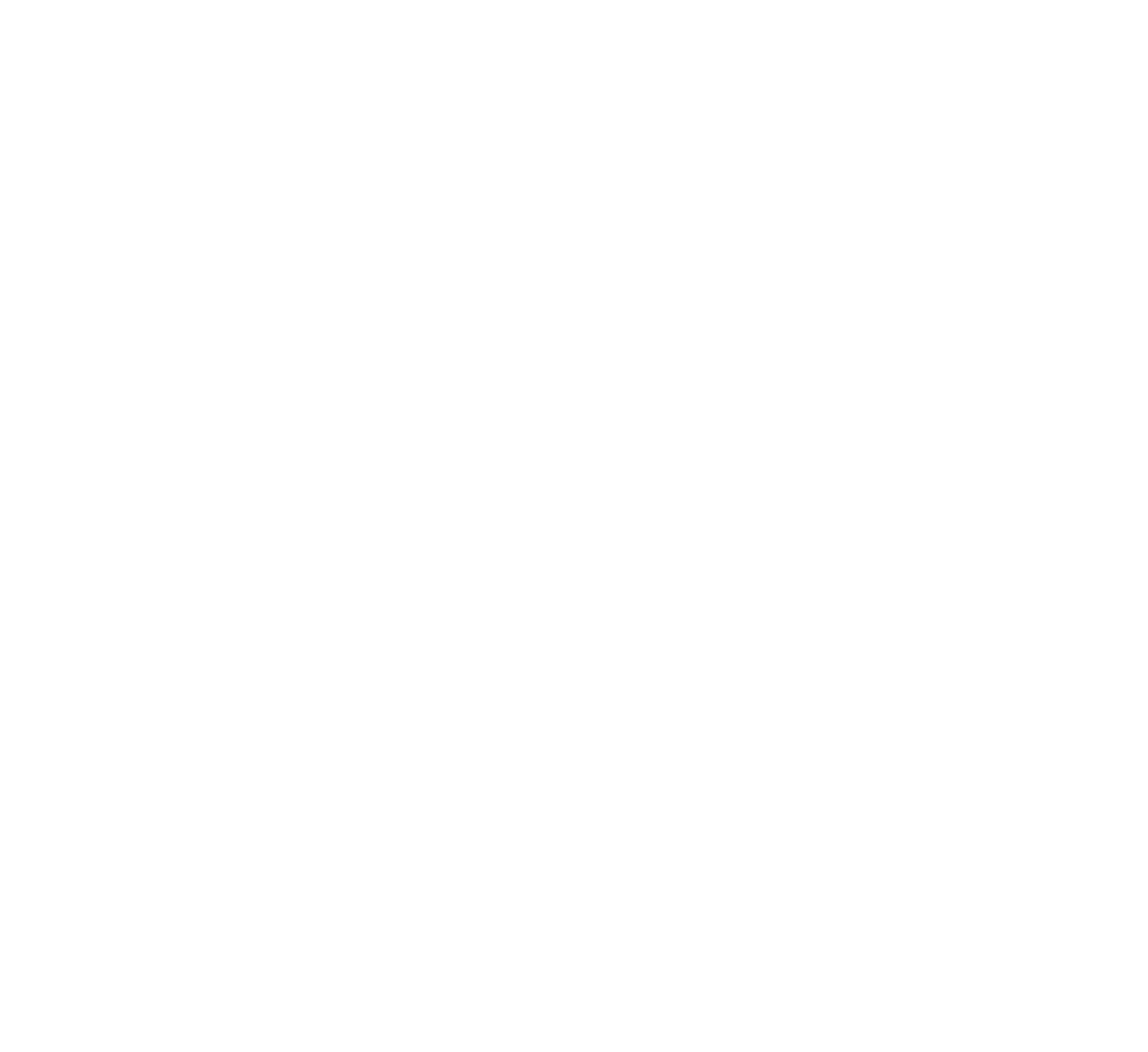Indicate the bounding box coordinates of the element that needs to be clicked to satisfy the following instruction: "Contact our scientific officers for Health Research & Biotechnology". The coordinates should be four float numbers between 0 and 1, i.e., [left, top, right, bottom].

[0.046, 0.502, 0.219, 0.515]